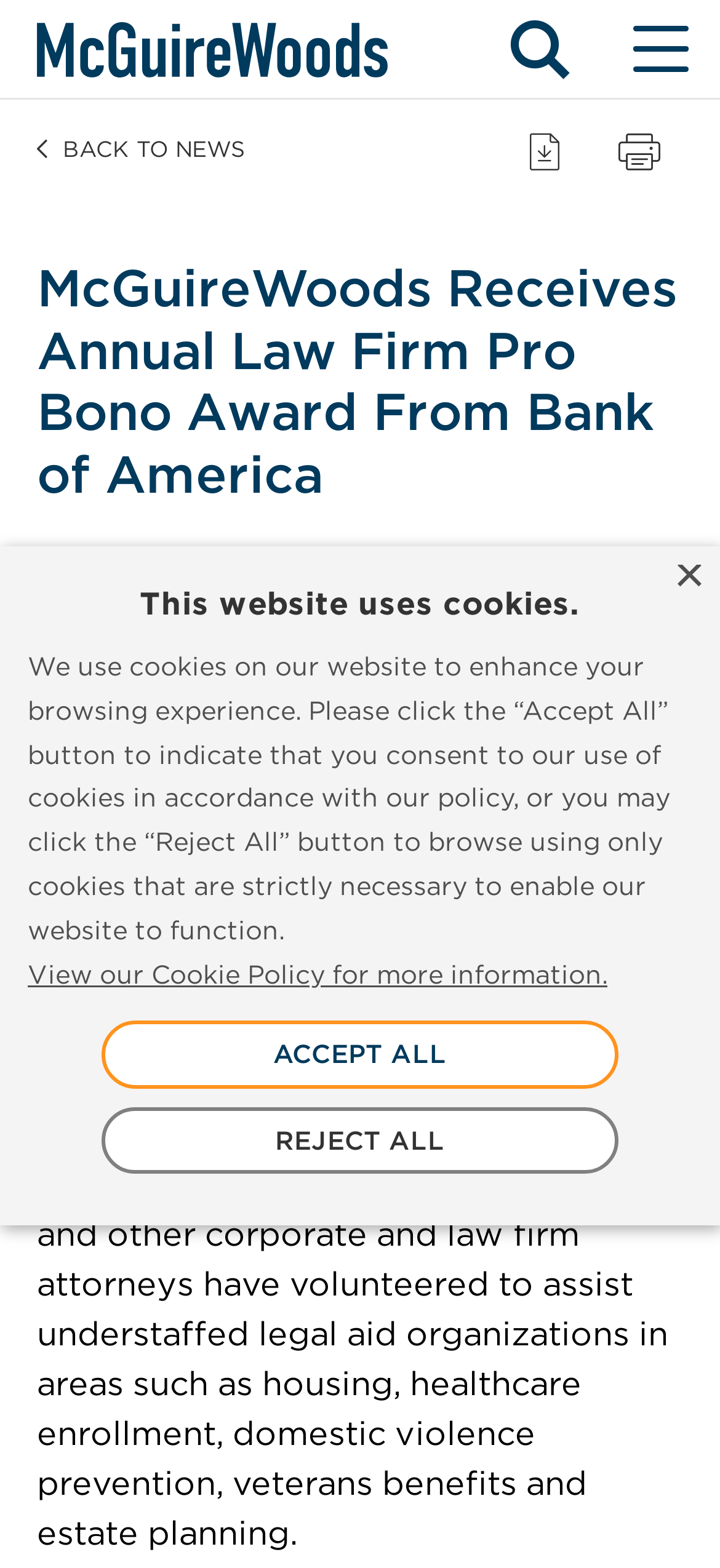Could you indicate the bounding box coordinates of the region to click in order to complete this instruction: "Explore all layouts".

None